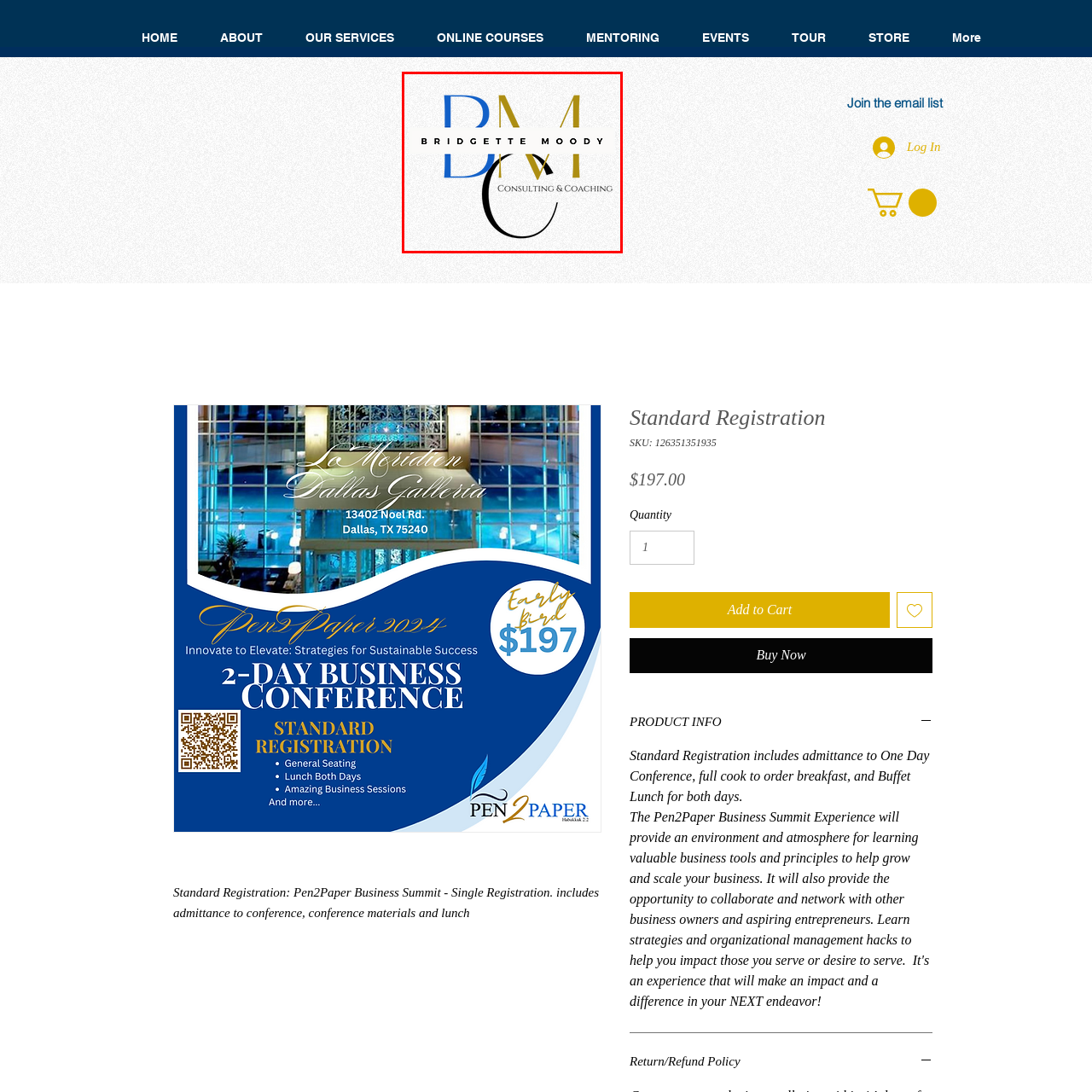Analyze the content inside the red-marked area, What is the font style of the name 'Bridgette Moody'? Answer using only one word or a concise phrase.

Uppercase